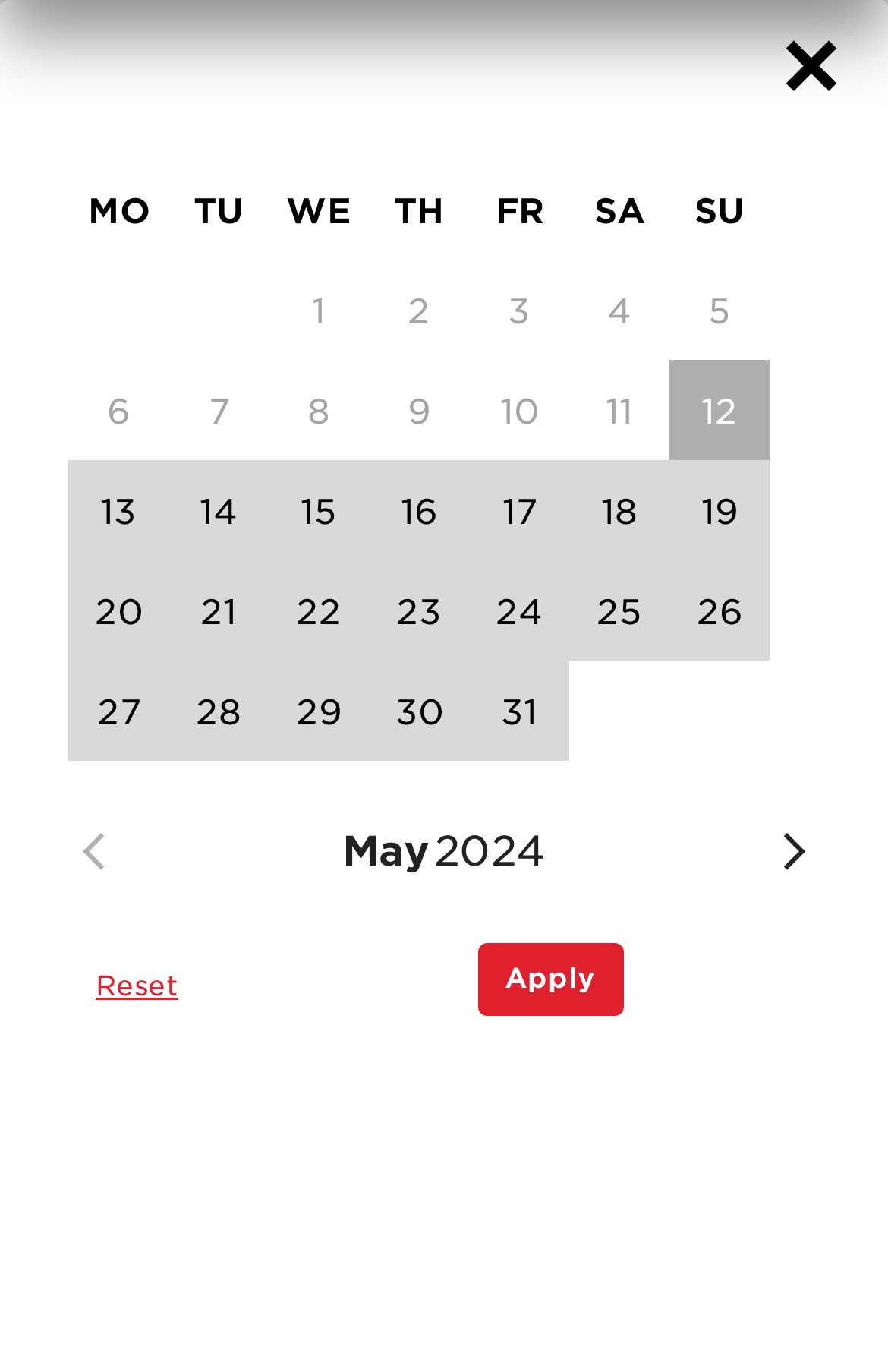Locate the bounding box coordinates of the clickable element to fulfill the following instruction: "Switch to list view". Provide the coordinates as four float numbers between 0 and 1 in the format [left, top, right, bottom].

[0.513, 0.355, 0.546, 0.376]